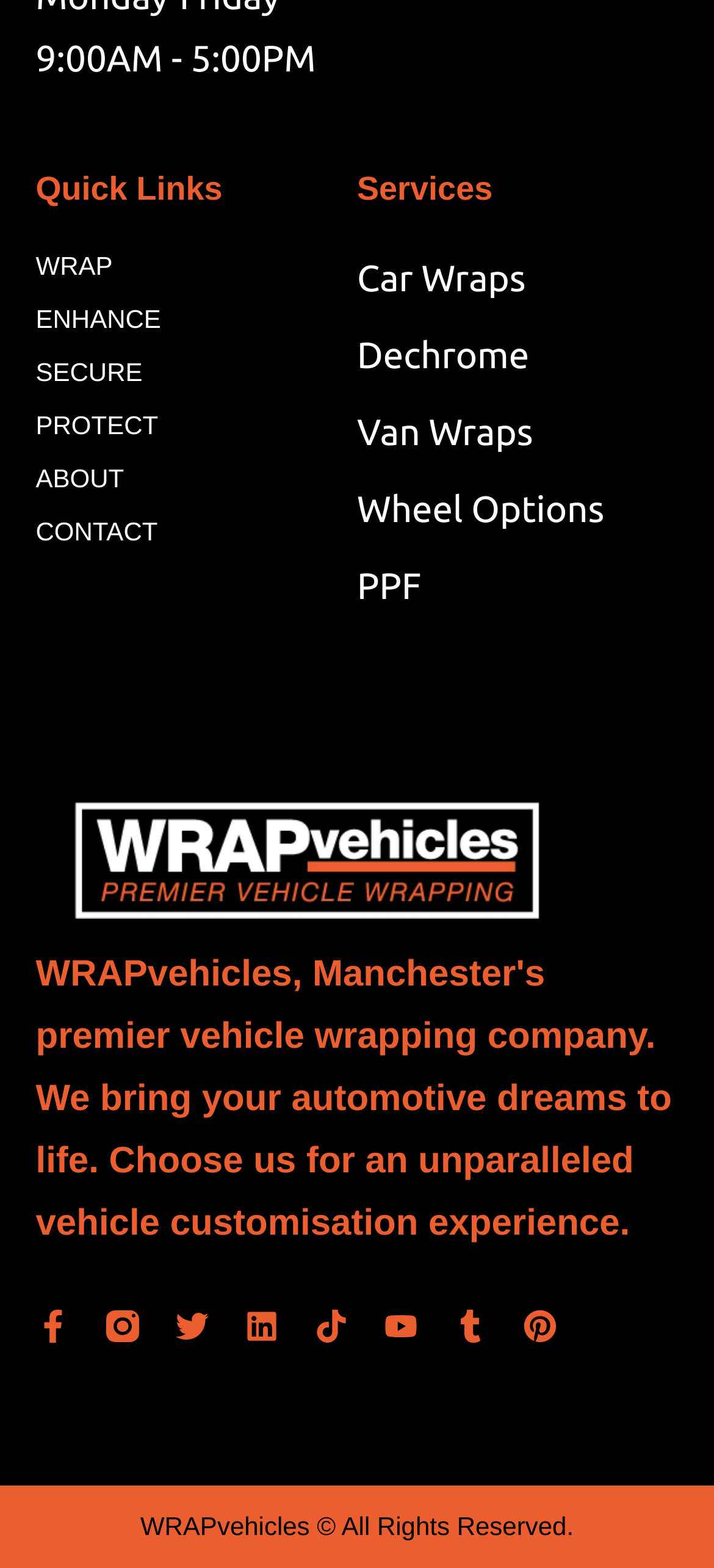Determine the bounding box coordinates of the clickable element necessary to fulfill the instruction: "Go to ABOUT page". Provide the coordinates as four float numbers within the 0 to 1 range, i.e., [left, top, right, bottom].

[0.05, 0.293, 0.5, 0.317]